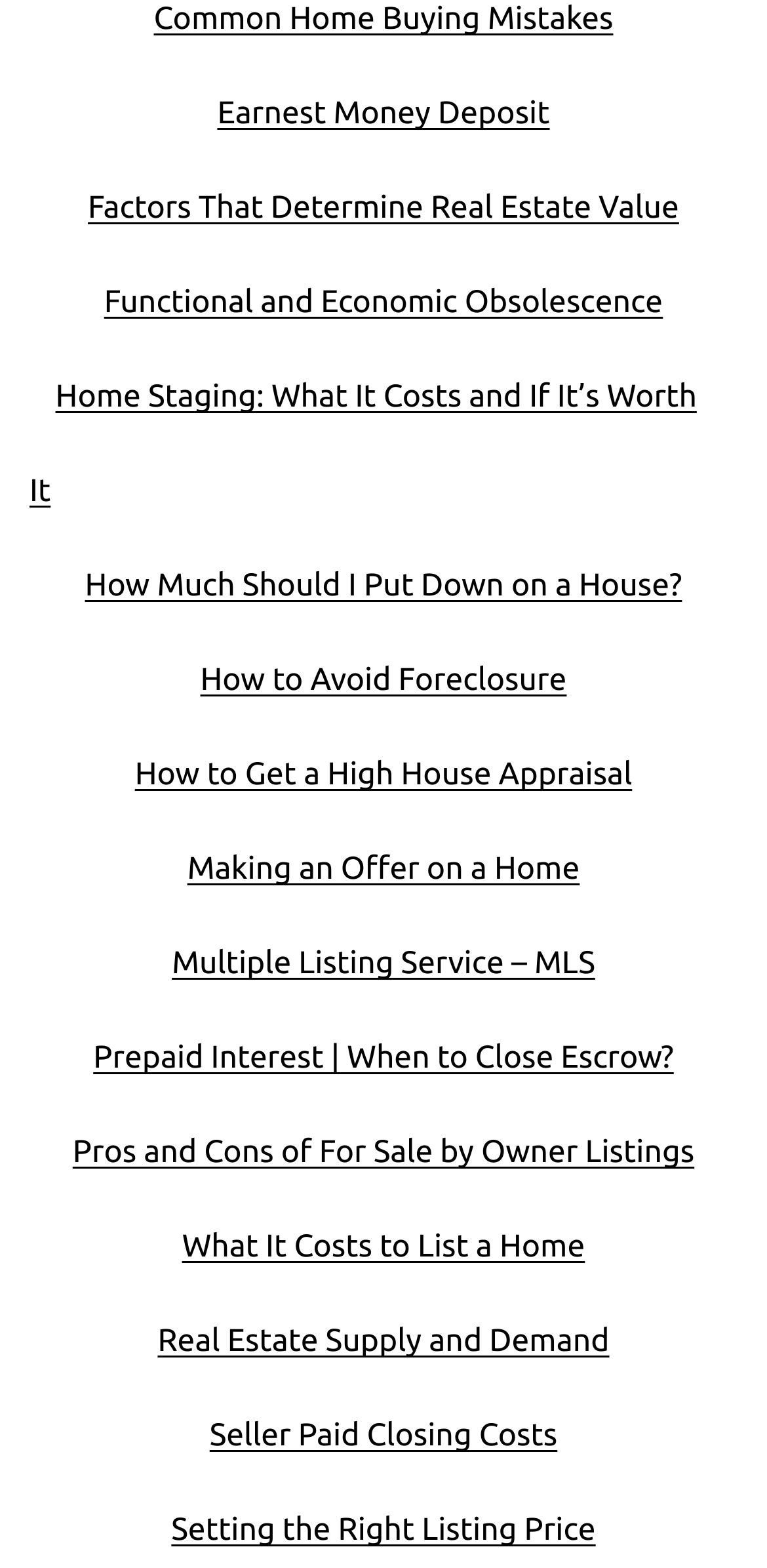What is the purpose of 'Home Staging'?
Use the image to give a comprehensive and detailed response to the question.

The link 'Home Staging: What It Costs and If It’s Worth It' suggests that home staging is a process that can increase the value of a house, implying that its purpose is to make the house more attractive to potential buyers and increase its selling price.